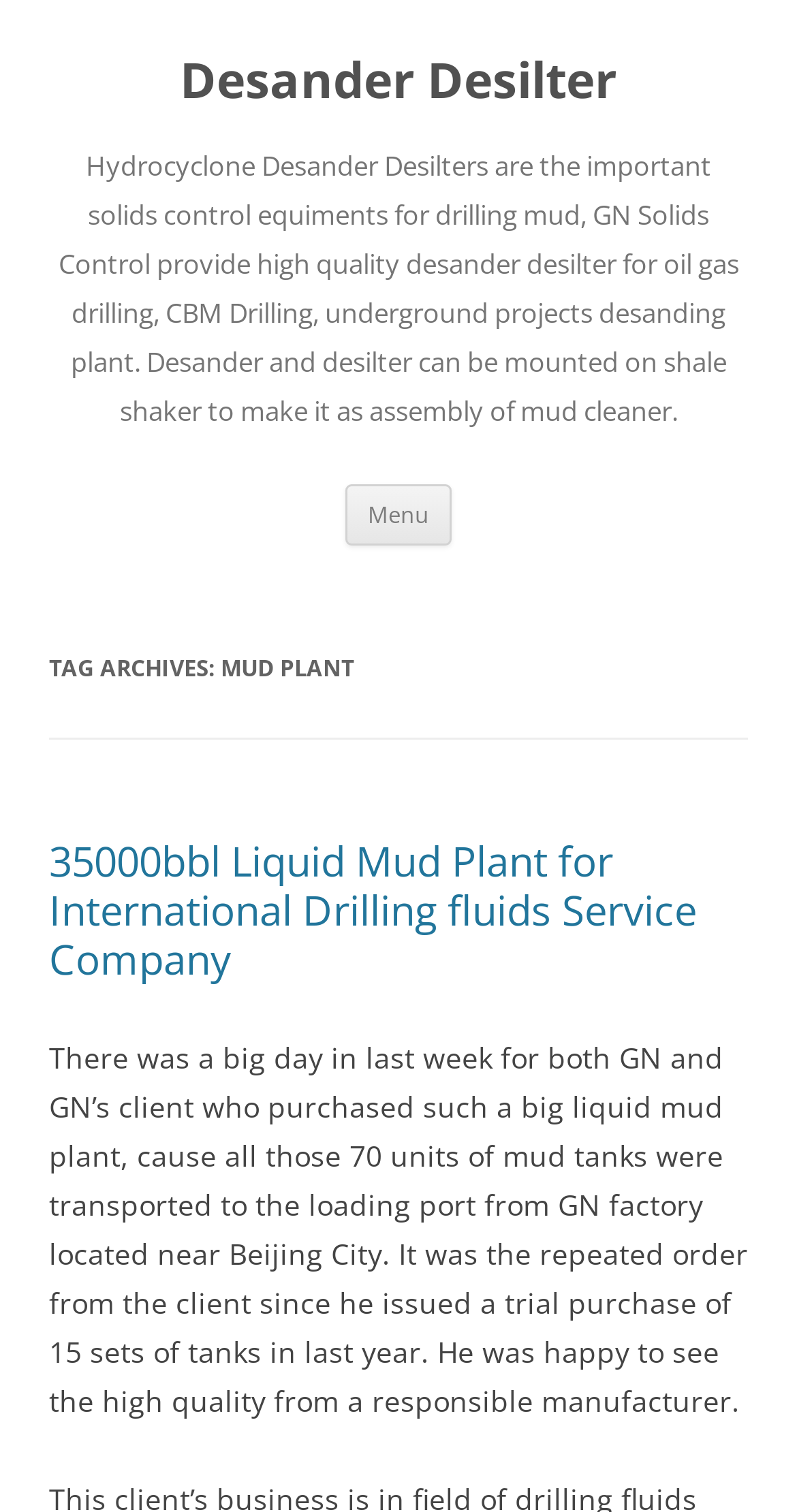Bounding box coordinates should be provided in the format (top-left x, top-left y, bottom-right x, bottom-right y) with all values between 0 and 1. Identify the bounding box for this UI element: Desander Desilter

[0.226, 0.032, 0.774, 0.074]